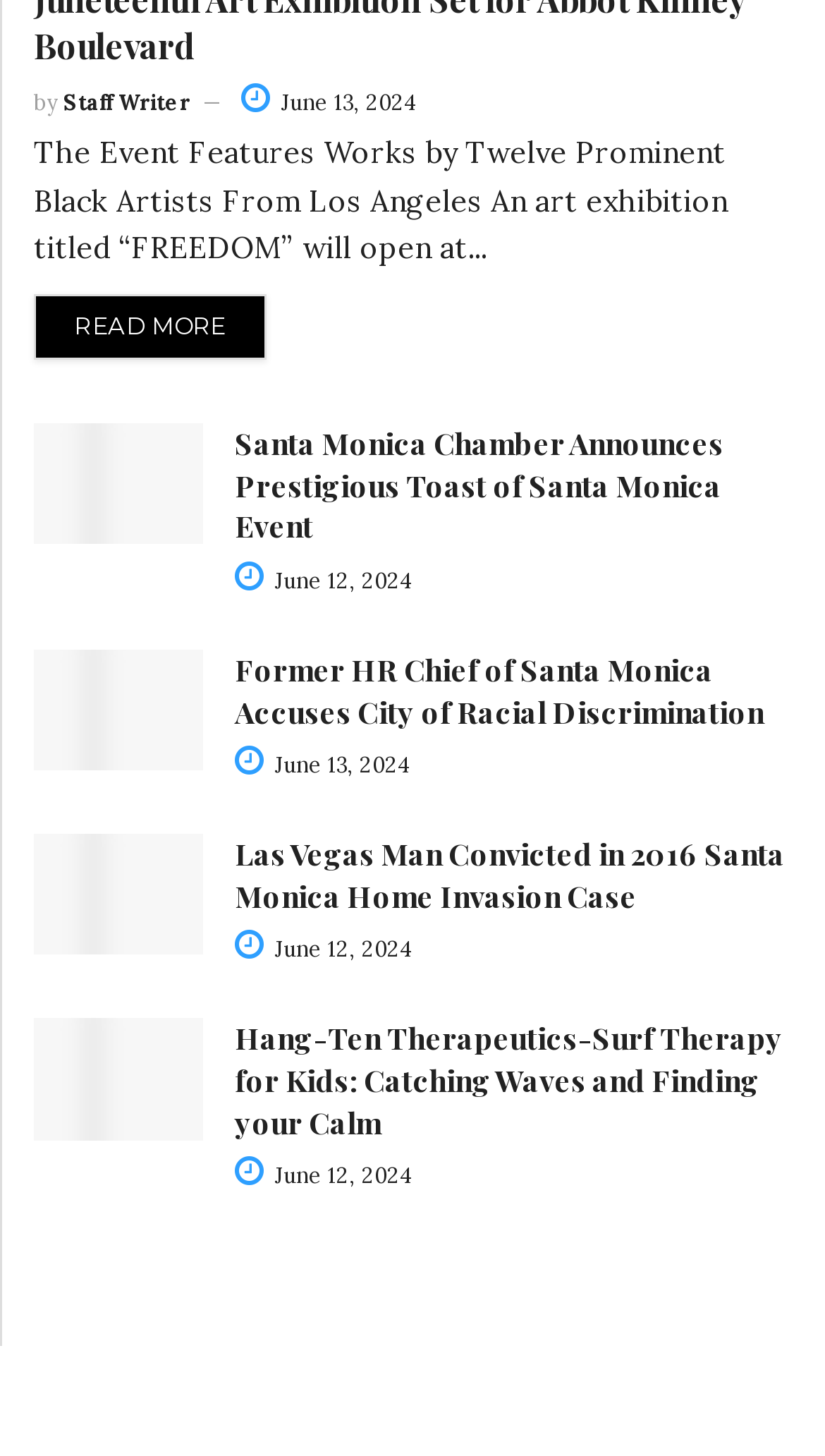How many articles are on this webpage?
Provide a concise answer using a single word or phrase based on the image.

5